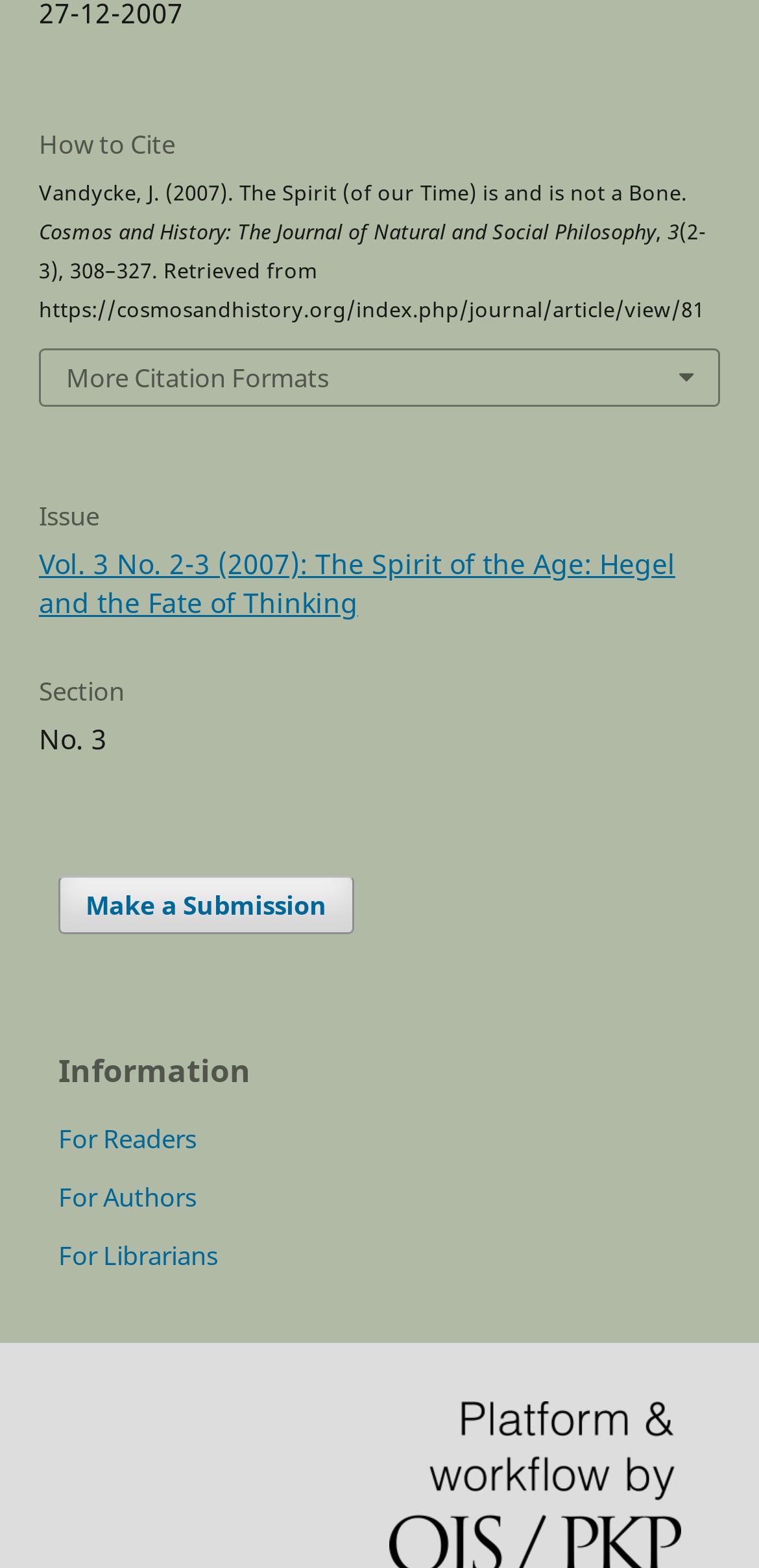Answer briefly with one word or phrase:
What is the volume and issue number of the journal?

Vol. 3 No. 2-3